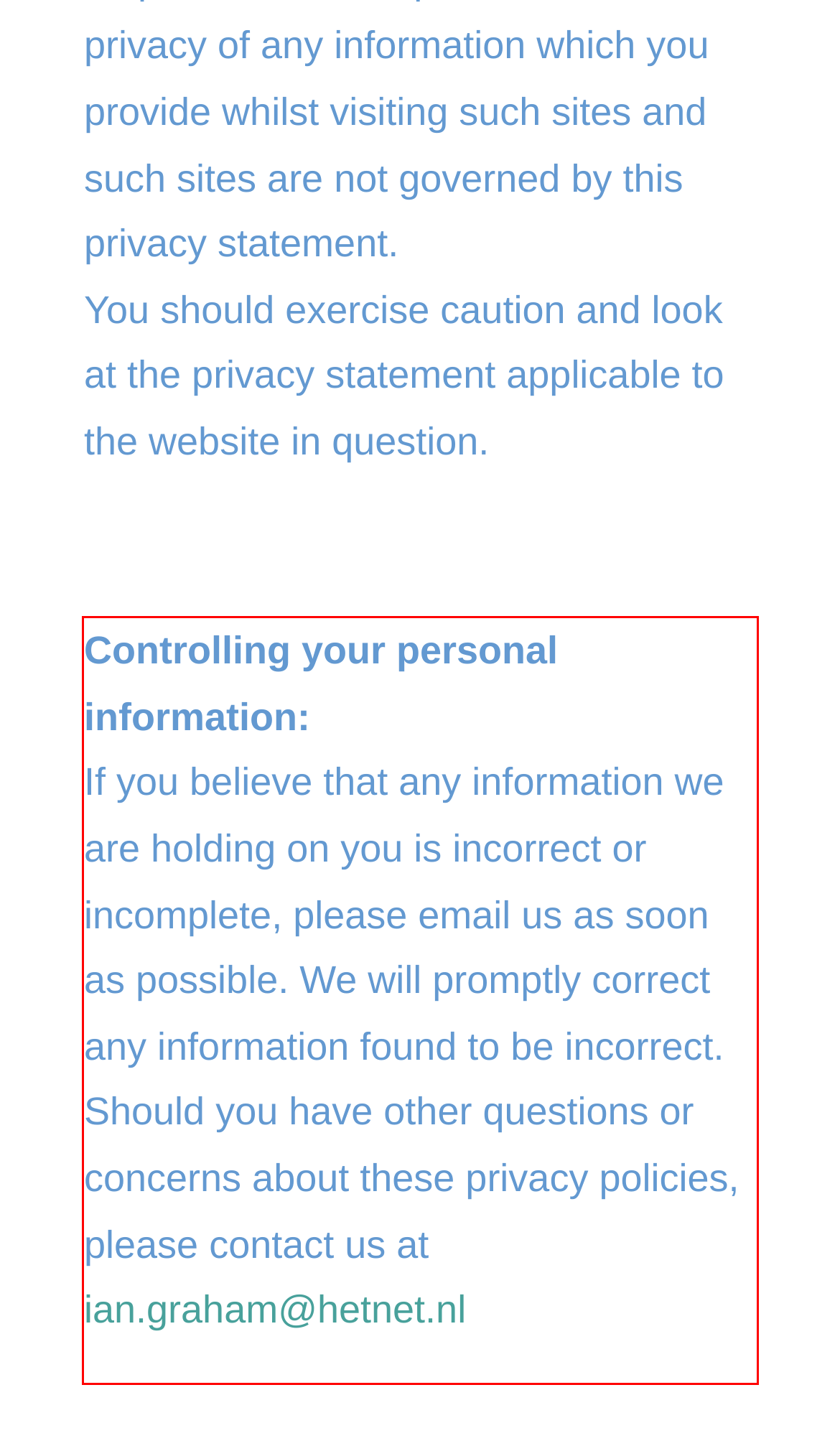Given a webpage screenshot, locate the red bounding box and extract the text content found inside it.

Controlling your personal information: If you believe that any information we are holding on you is incorrect or incomplete, please email us as soon as possible. We will promptly correct any information found to be incorrect. Should you have other questions or concerns about these privacy policies, please contact us at ian.graham@hetnet.nl